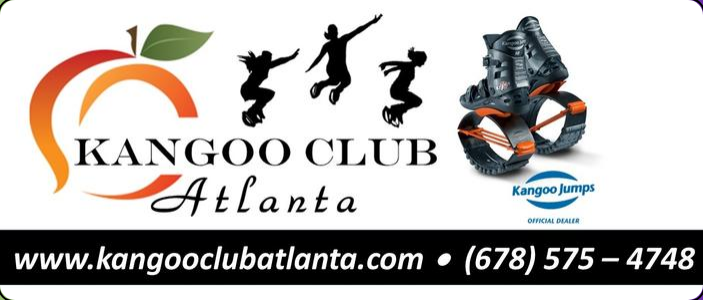Generate an elaborate description of what you see in the image.

The image showcases the branding for Kangoo Club Atlanta, featuring a vibrant logo that incorporates a playful orange fruit design alongside dynamic silhouettes of individuals engaged in movement. Prominently displayed is the club's name, "Kangoo Club Atlanta," emphasizing the fitness focus of the establishment. Below the name, an image of Kangoo Jumps rebound shoes is featured, highlighting their importance in the club's fitness classes. The contact information is clearly listed, with the website and telephone number, making it easy for potential clients to reach out. This image encapsulates an energetic and welcoming atmosphere, promoting fitness and active participation in a unique style of exercise.